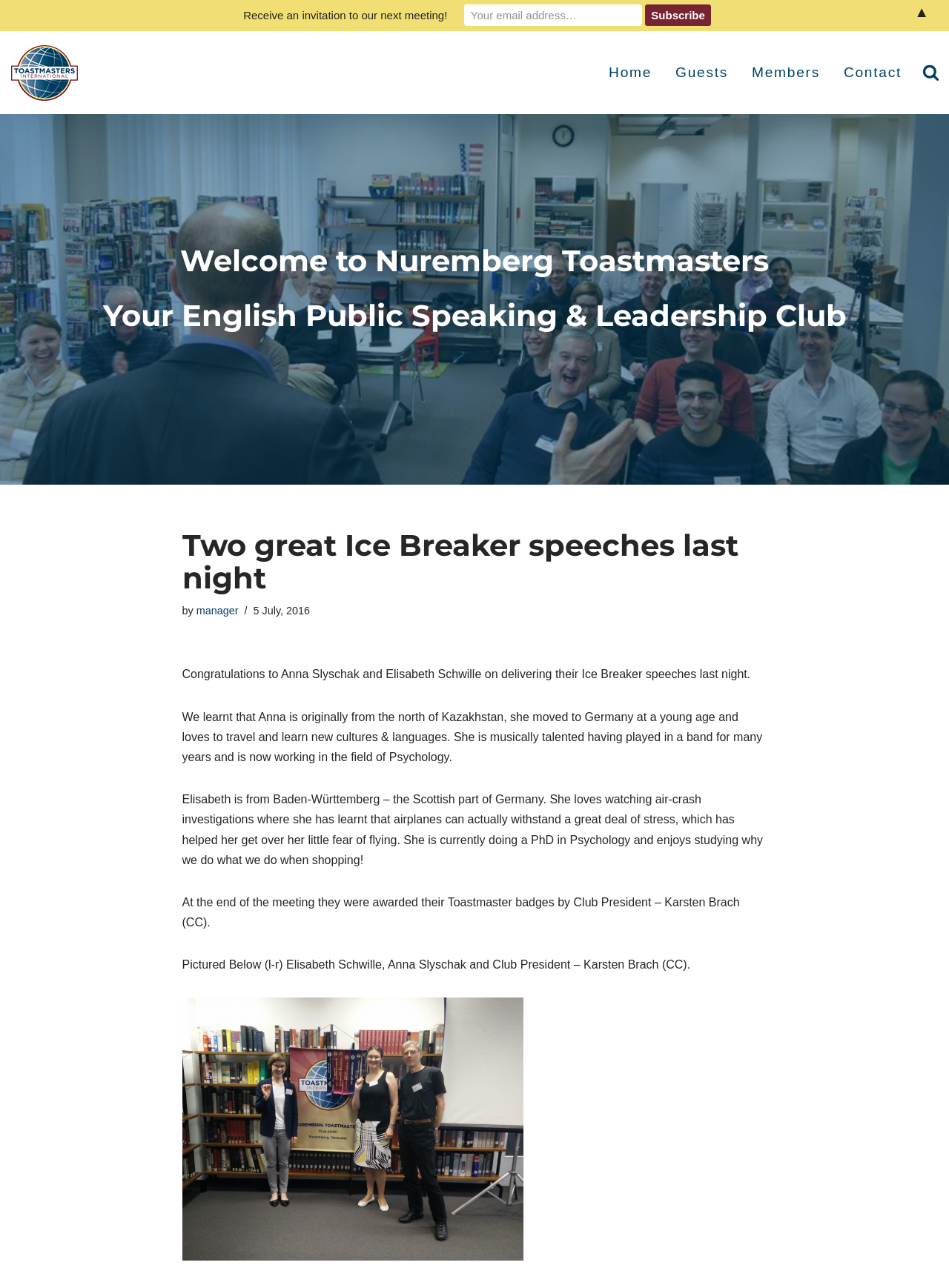What is the name of the club?
Look at the image and respond with a single word or a short phrase.

Nuremberg Toastmasters